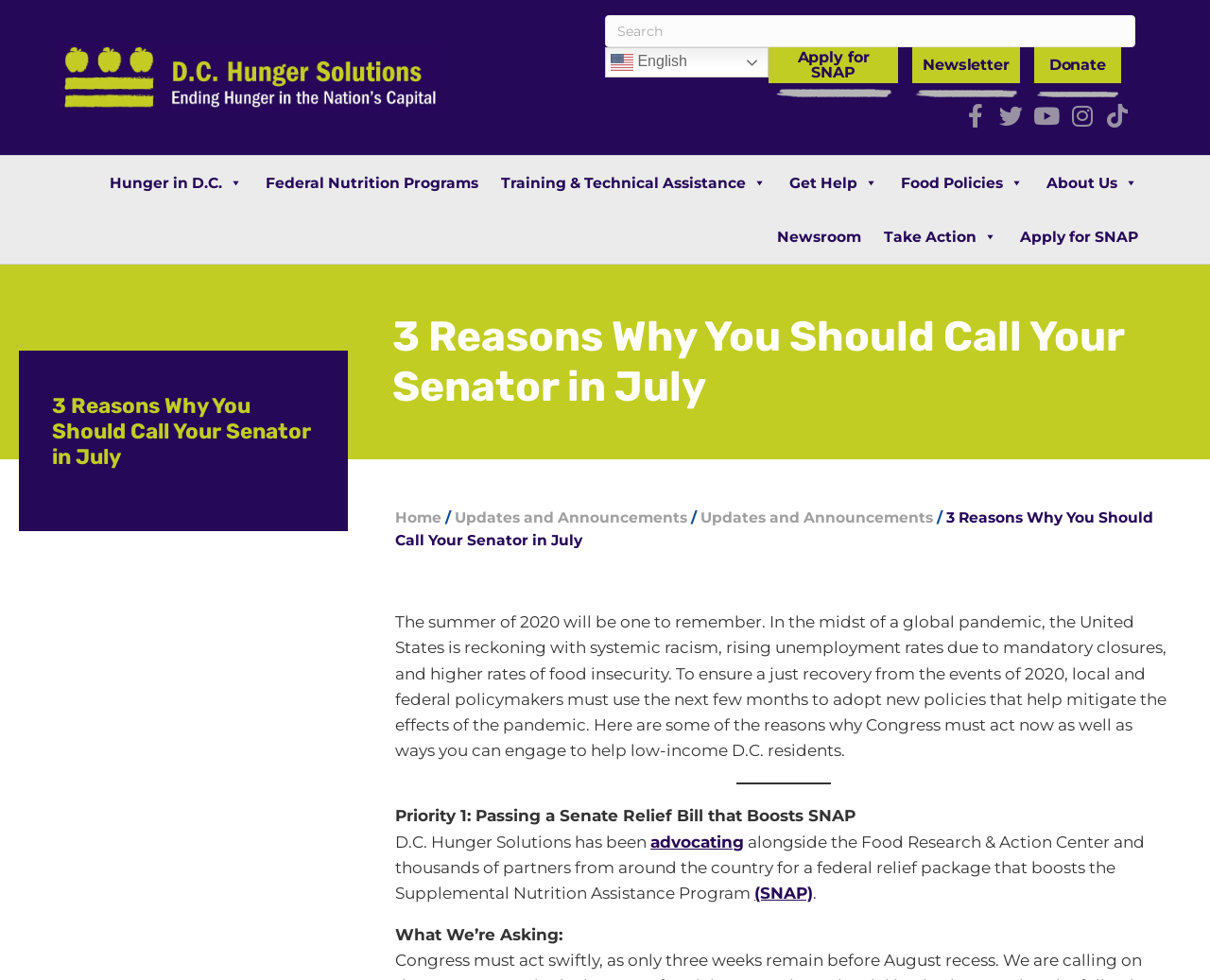What is the name of the organization?
Using the image as a reference, give a one-word or short phrase answer.

DC Hunger Solutions